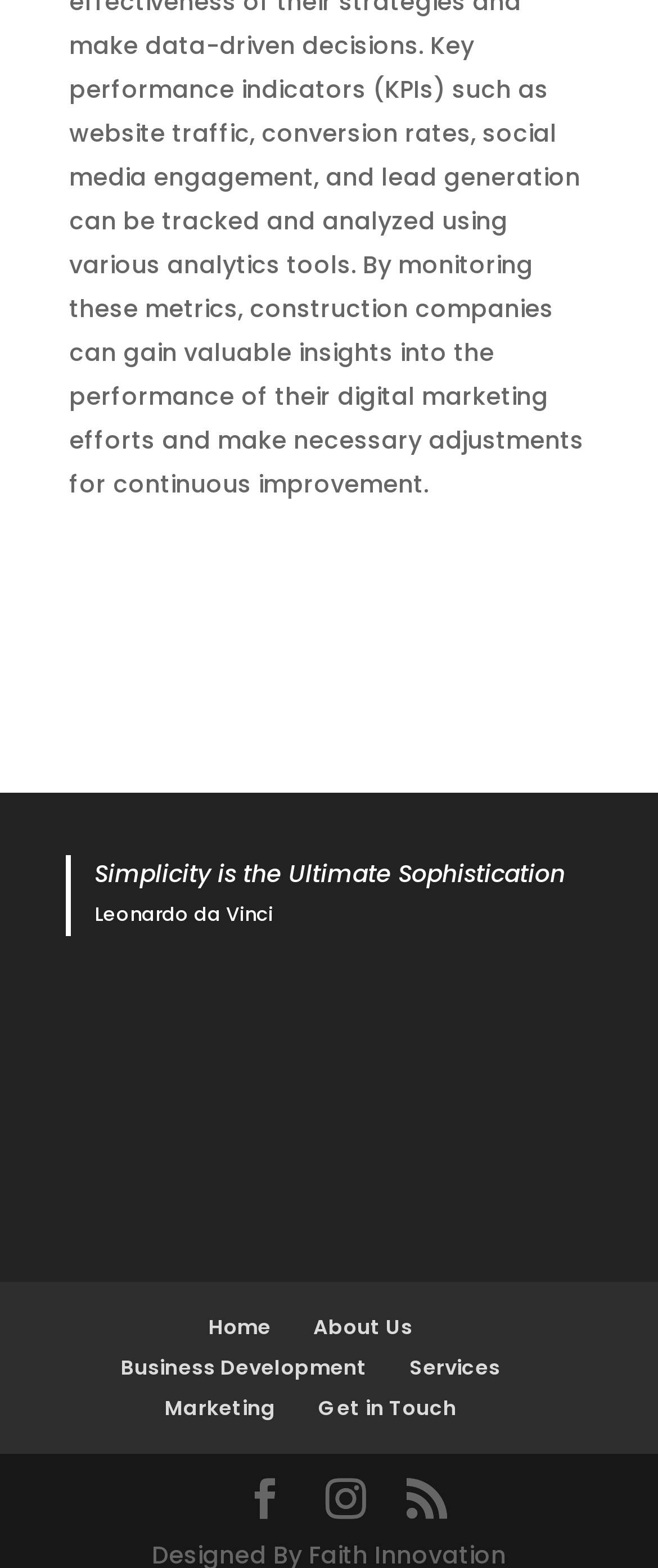Locate the bounding box coordinates for the element described below: "Get in Touch". The coordinates must be four float values between 0 and 1, formatted as [left, top, right, bottom].

[0.483, 0.888, 0.694, 0.907]